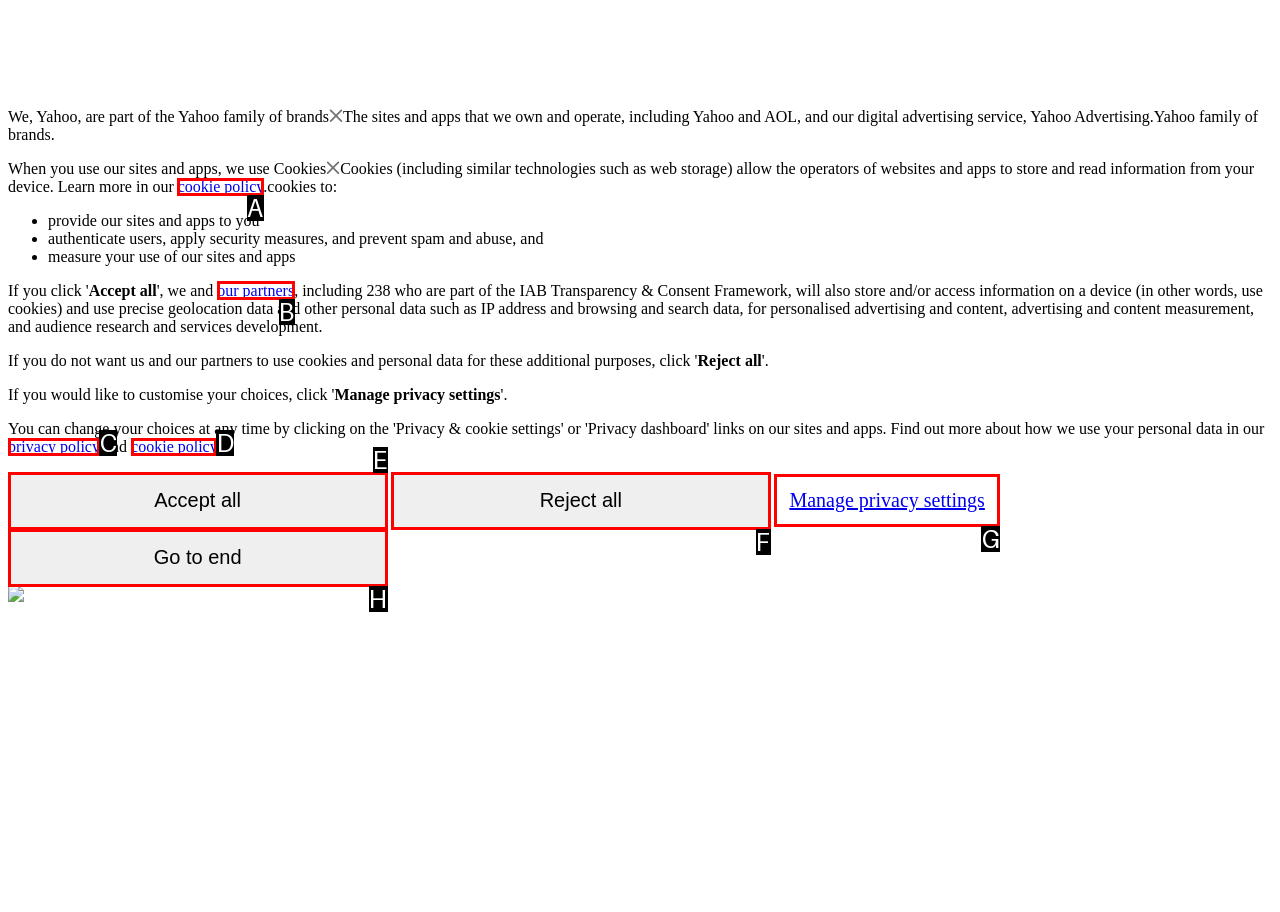Identify the correct choice to execute this task: Follow the 'our partners' link
Respond with the letter corresponding to the right option from the available choices.

B